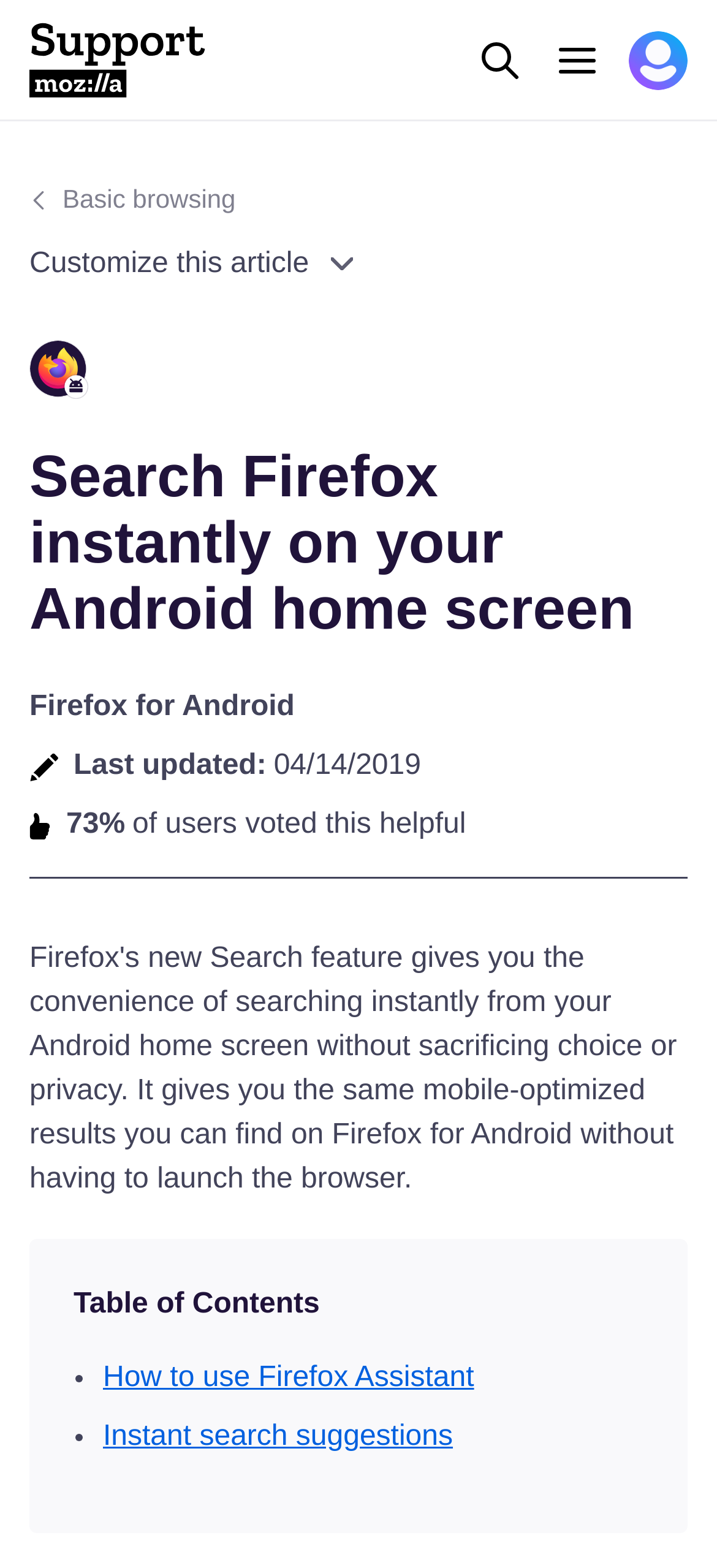Please specify the bounding box coordinates of the region to click in order to perform the following instruction: "Learn about How to use Firefox Assistant".

[0.144, 0.869, 0.661, 0.889]